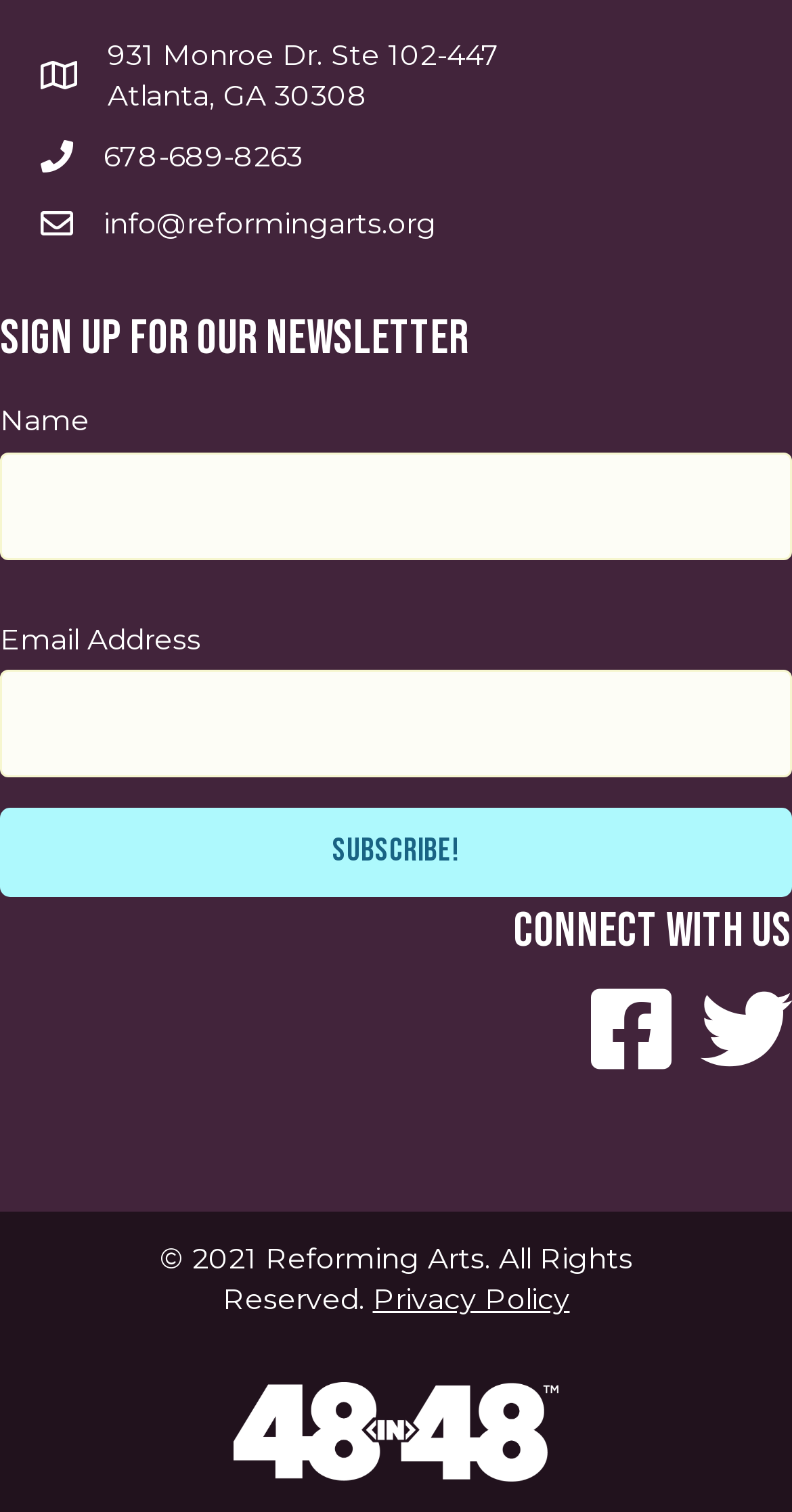Extract the bounding box of the UI element described as: "parent_node: Name aria-describedby="name-error" name="fl-subscribe-form-name" placeholder="Name"".

[0.0, 0.299, 1.0, 0.37]